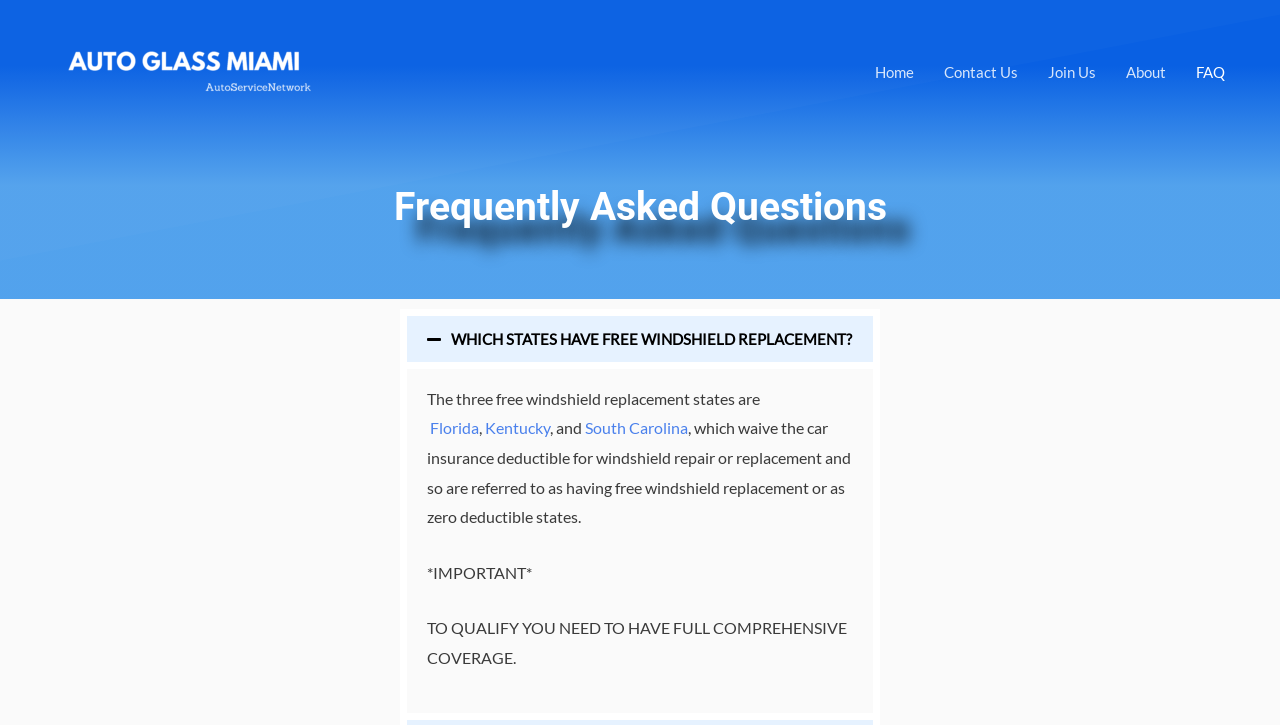What is required to qualify for free windshield replacement?
Using the information from the image, provide a comprehensive answer to the question.

The webpage states that to qualify for free windshield replacement, you need to have full comprehensive coverage, as indicated by the text '*IMPORTANT* TO QUALIFY YOU NEED TO HAVE FULL COMPREHENSIVE COVERAGE.'